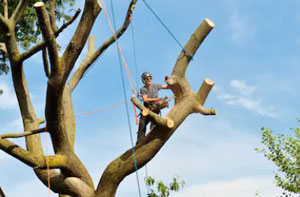Where is the tree surgery service vital?
Analyze the screenshot and provide a detailed answer to the question.

According to the caption, the services of qualified tree surgeons are crucial in Eastbourne, particularly in urban settings, to prevent property damage and ensure public safety.